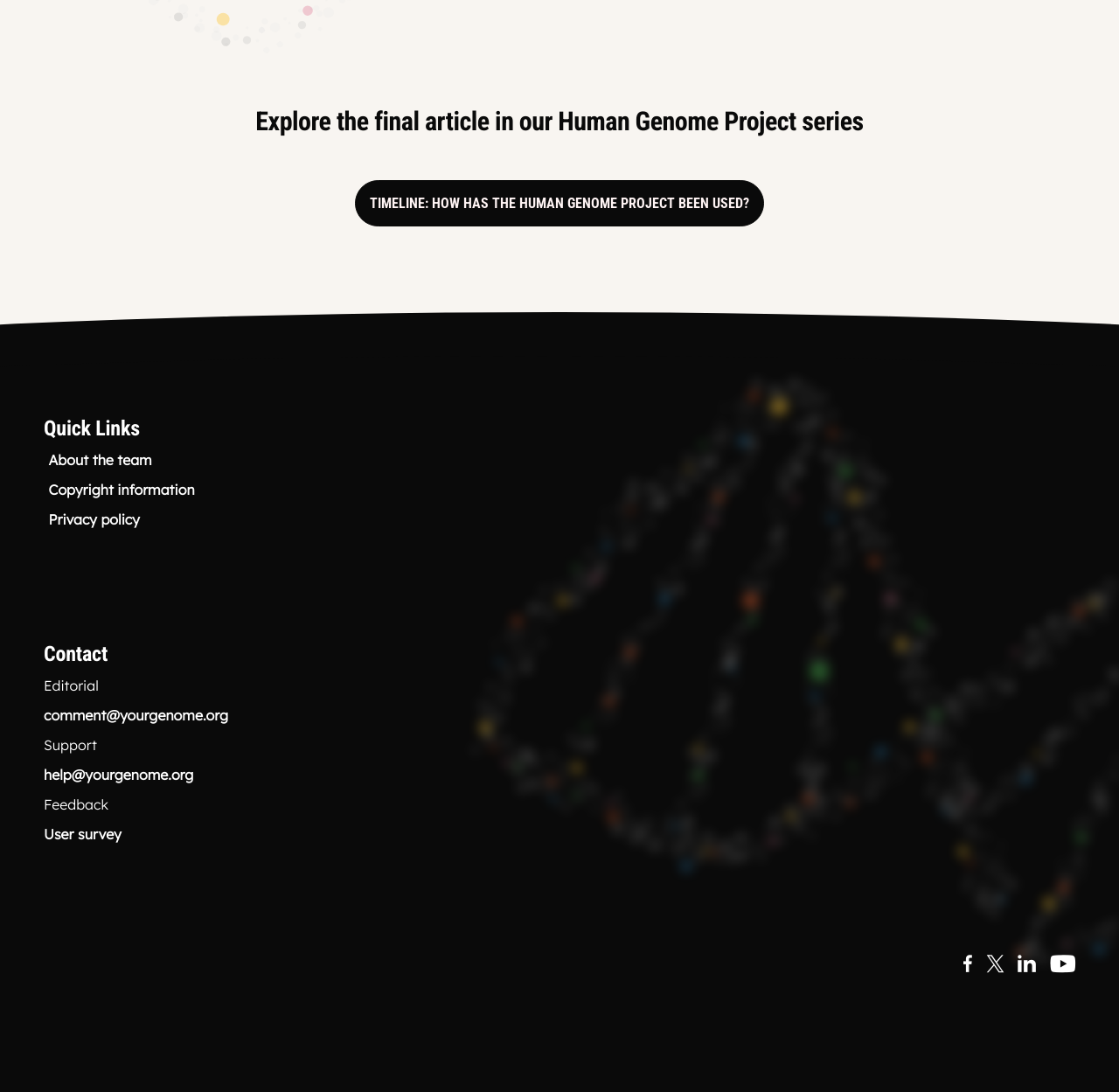Locate the bounding box coordinates of the region to be clicked to comply with the following instruction: "Explore the final article in our Human Genome Project series". The coordinates must be four float numbers between 0 and 1, in the form [left, top, right, bottom].

[0.062, 0.097, 0.938, 0.126]